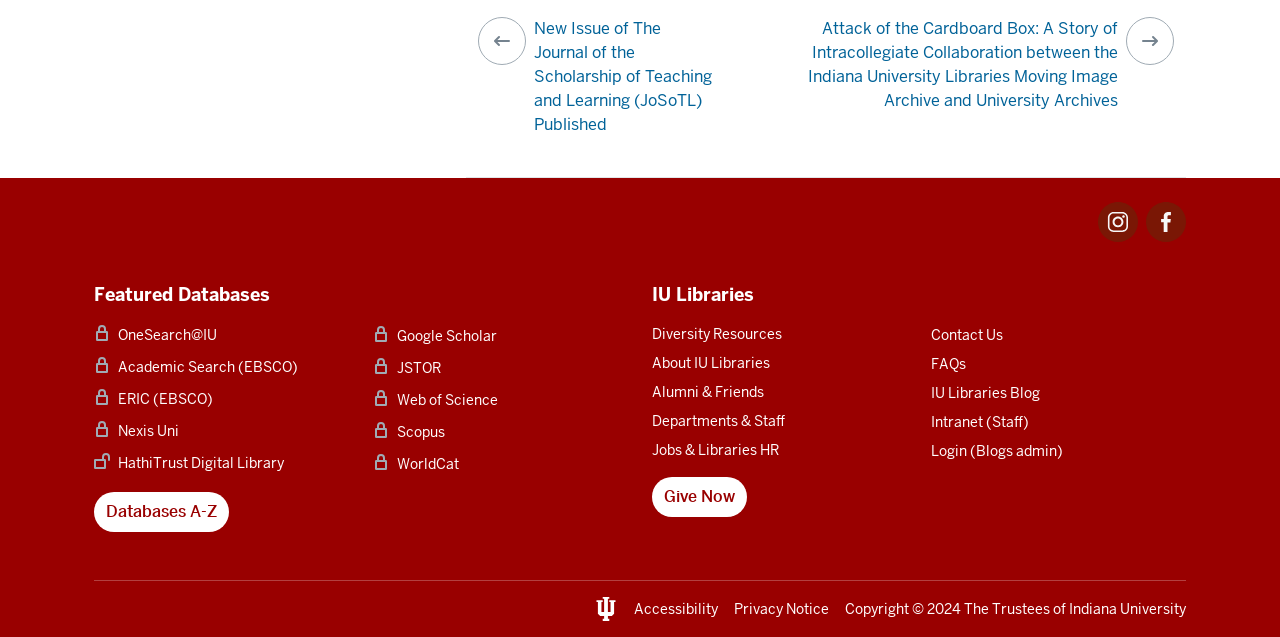Extract the bounding box coordinates for the UI element described by the text: "Intranet (Staff)". The coordinates should be in the form of [left, top, right, bottom] with values between 0 and 1.

[0.727, 0.646, 0.927, 0.679]